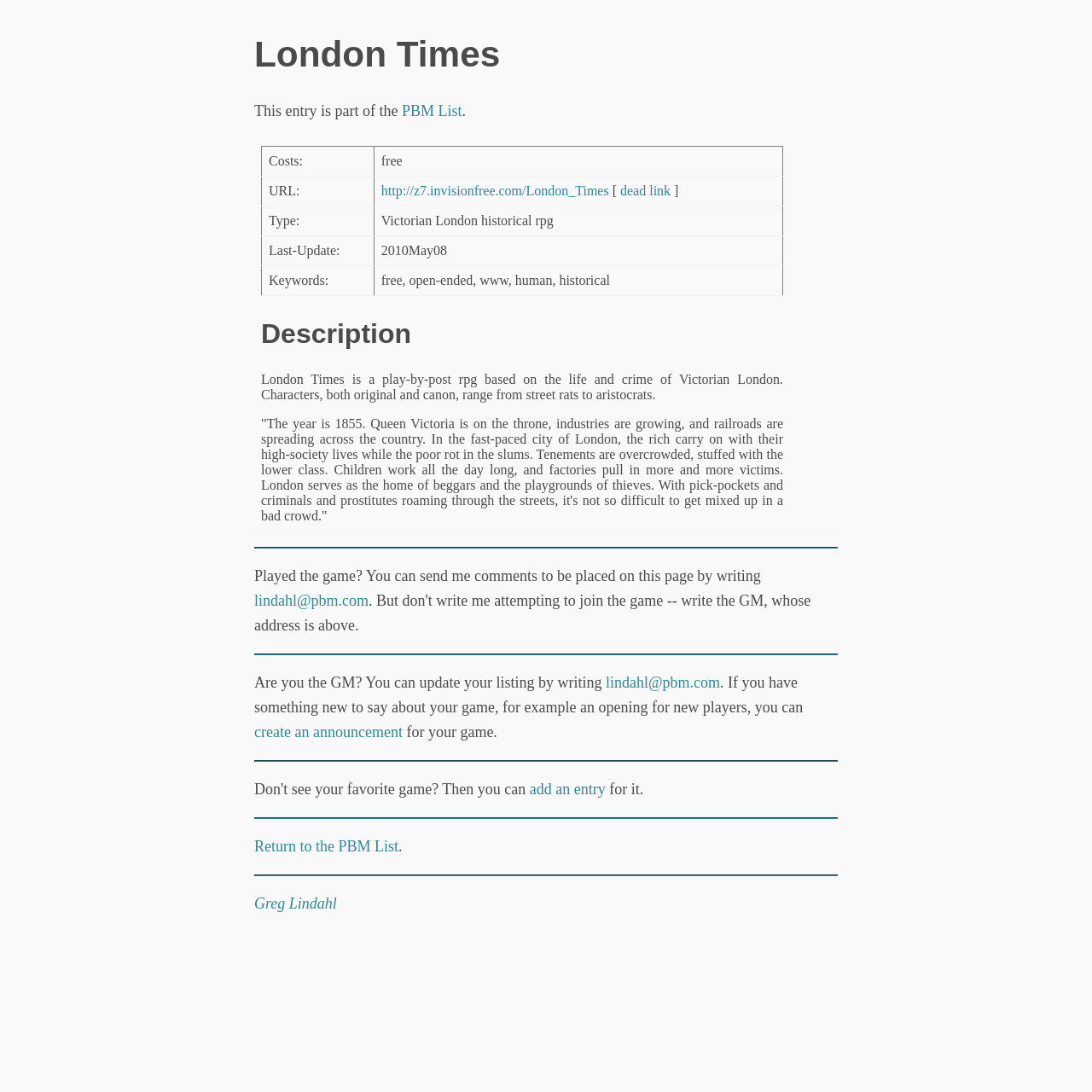Answer the question with a single word or phrase: 
What is the name of the play-by-post RPG?

London Times